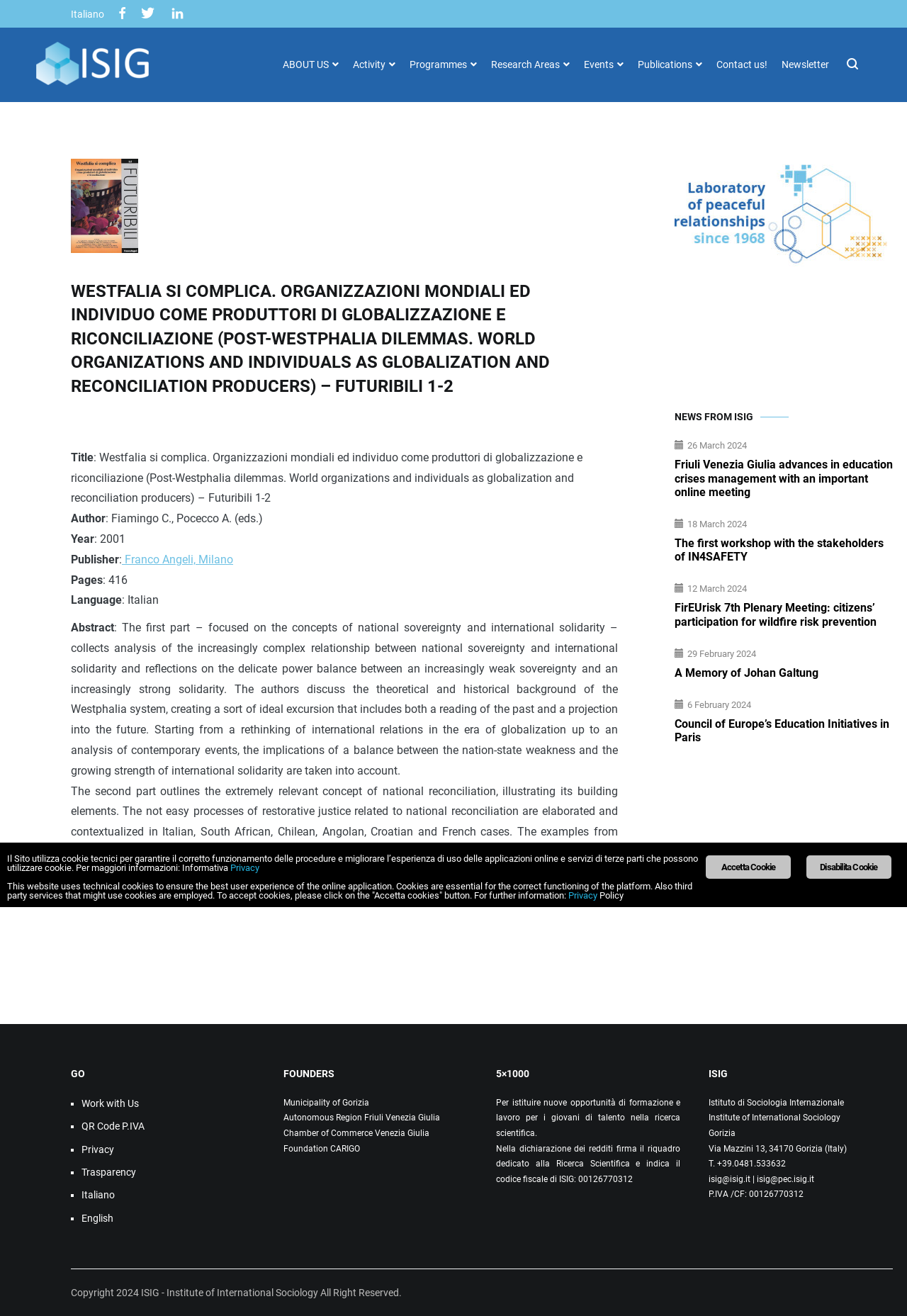Determine the heading of the webpage and extract its text content.

WESTFALIA SI COMPLICA. ORGANIZZAZIONI MONDIALI ED INDIVIDUO COME PRODUTTORI DI GLOBALIZZAZIONE E RICONCILIAZIONE (POST-WESTPHALIA DILEMMAS. WORLD ORGANIZATIONS AND INDIVIDUALS AS GLOBALIZATION AND RECONCILIATION PRODUCERS) – FUTURIBILI 1-2